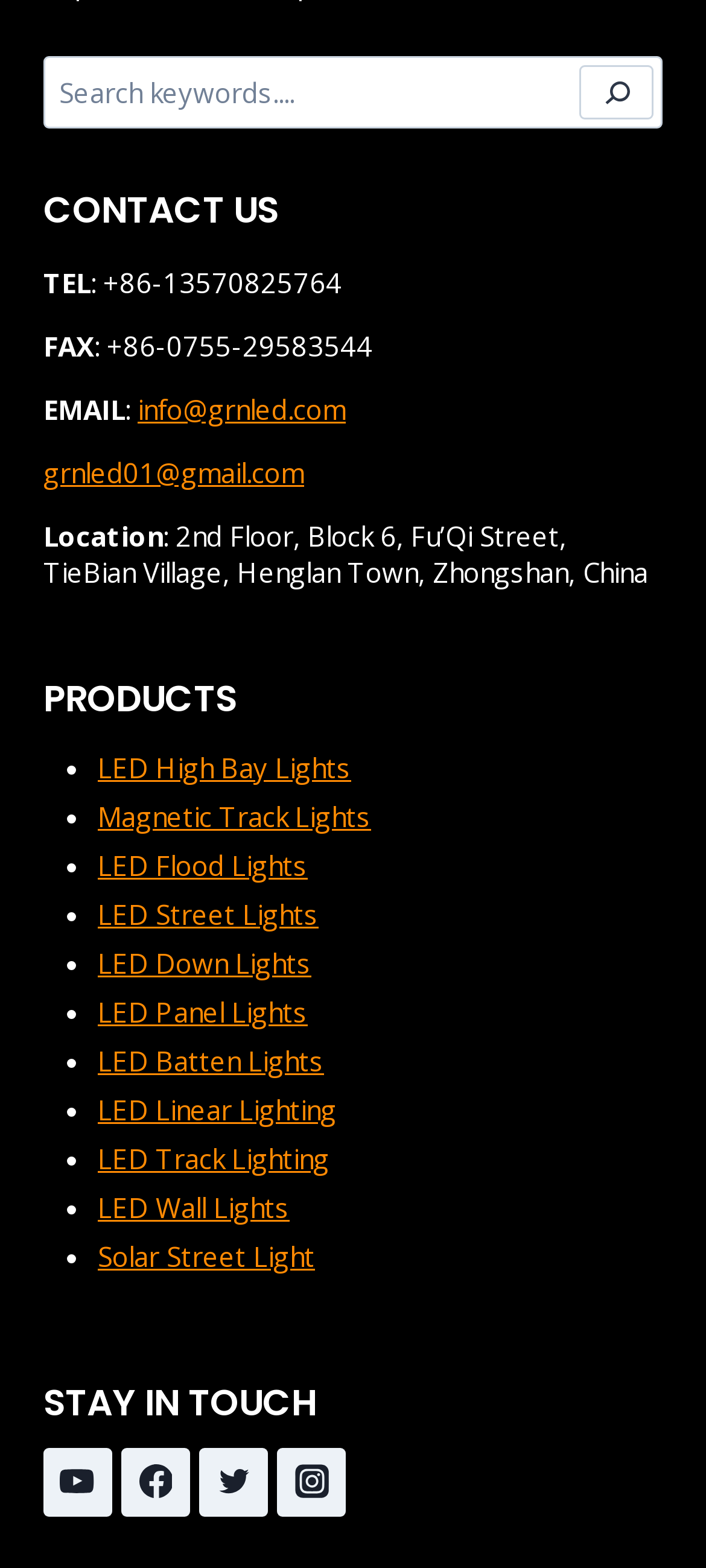Locate the coordinates of the bounding box for the clickable region that fulfills this instruction: "Toggle mobile menu".

None